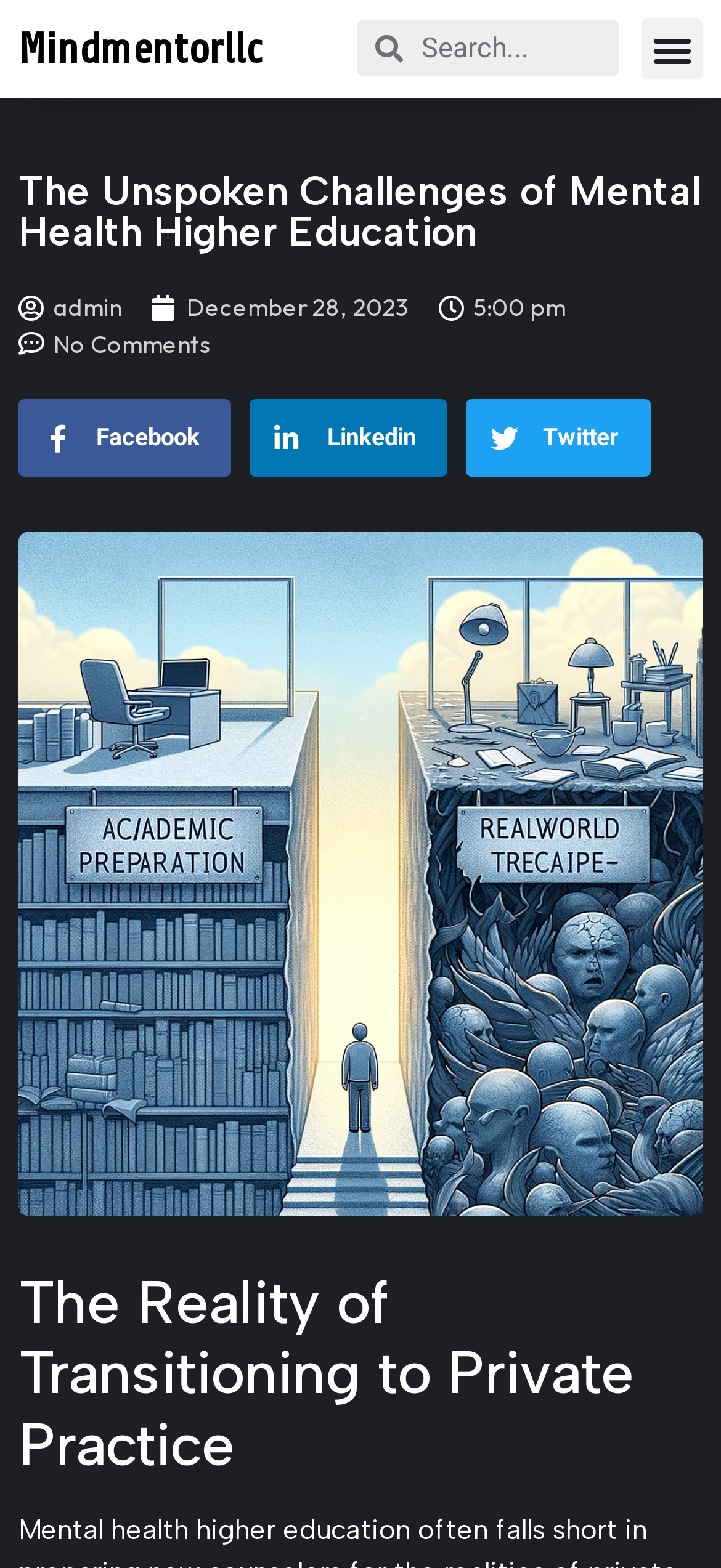Utilize the information from the image to answer the question in detail:
What is the date of the article?

I obtained the answer by looking at the link element with the text 'December 28, 2023' which is likely to be the date of the article.